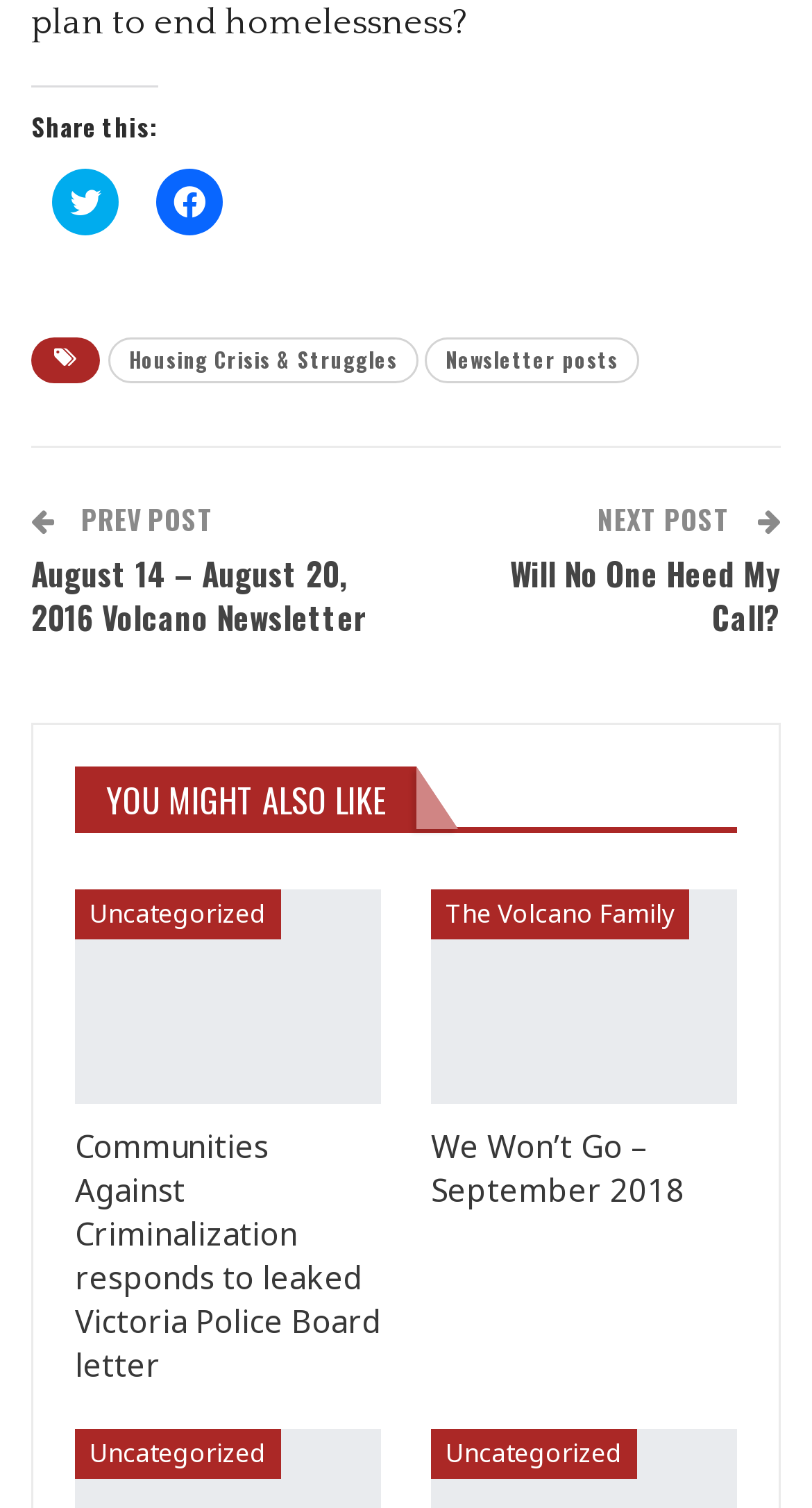What is the category of the post 'Will No One Heed My Call?'?
Use the information from the image to give a detailed answer to the question.

The post 'Will No One Heed My Call?' is categorized under 'Uncategorized' as it does not have a specific category assigned to it. This can be inferred from the links 'Uncategorized' that appear multiple times on the webpage, suggesting that some posts do not fit into specific categories.